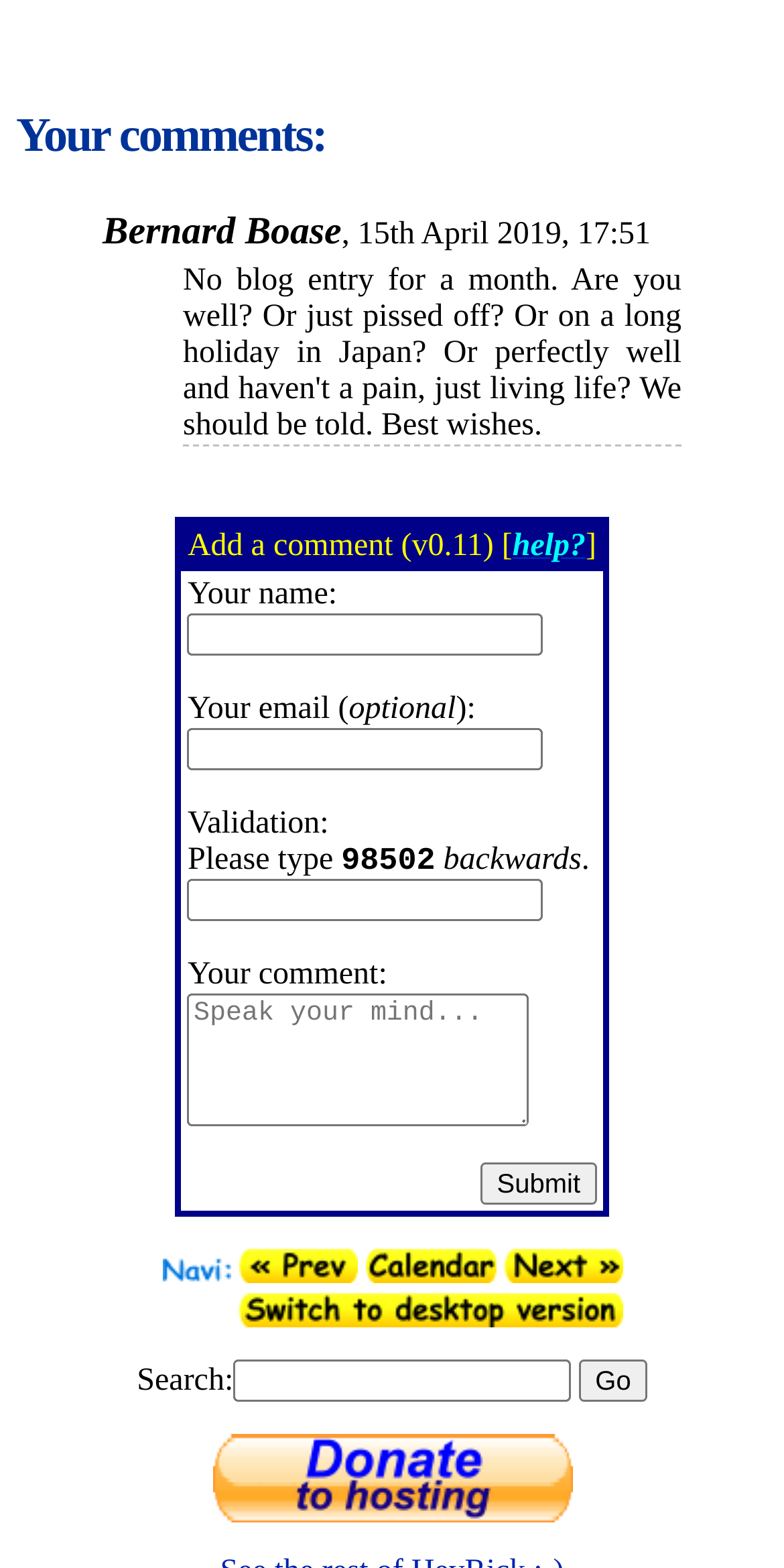How many form fields are there in the 'Add a comment' section?
Give a single word or phrase as your answer by examining the image.

5